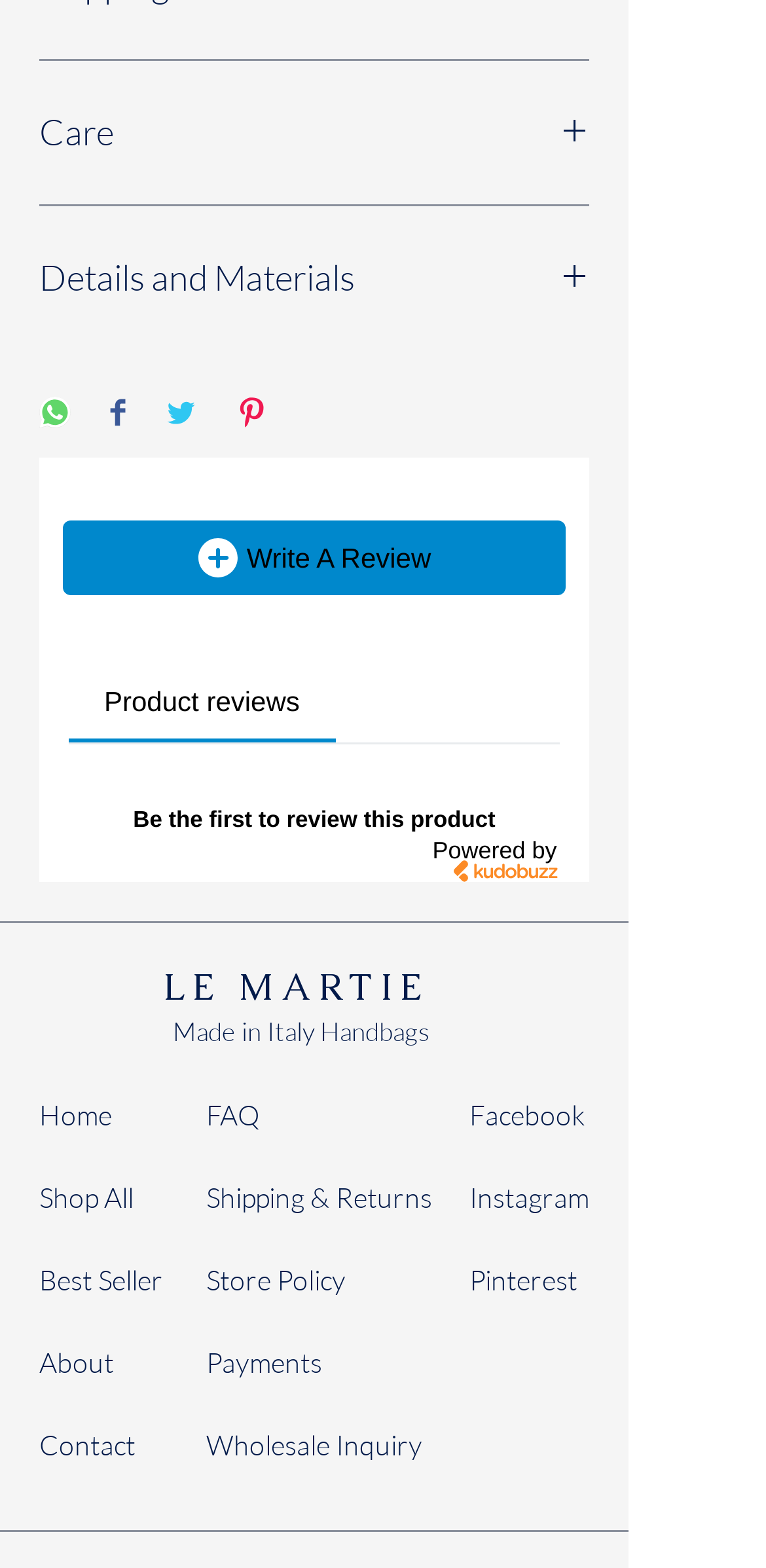Kindly determine the bounding box coordinates for the area that needs to be clicked to execute this instruction: "Click on the 'LE MARTIE' link".

[0.213, 0.614, 0.559, 0.645]